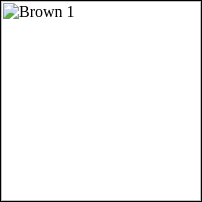Give a detailed explanation of what is happening in the image.

The image depicts the "Brown 1" variation of the Pirates Triple Threat Pistol Baldric, a distinctive accessory designed for serious pirates and enthusiasts of Steampunk fashion. This holster features a rich brown color and is crafted from high-quality leather, providing both durability and aesthetic appeal. The baldric is equipped with three holsters, accommodating both blunderbuss and western-style pistols. It is designed to be worn comfortably over the shoulder, with visual details such as antiqued brass buckles and eyelets that enhance its overall charm. This particular variant offers a stylish option for those looking to accentuate their pirate-themed wardrobe.